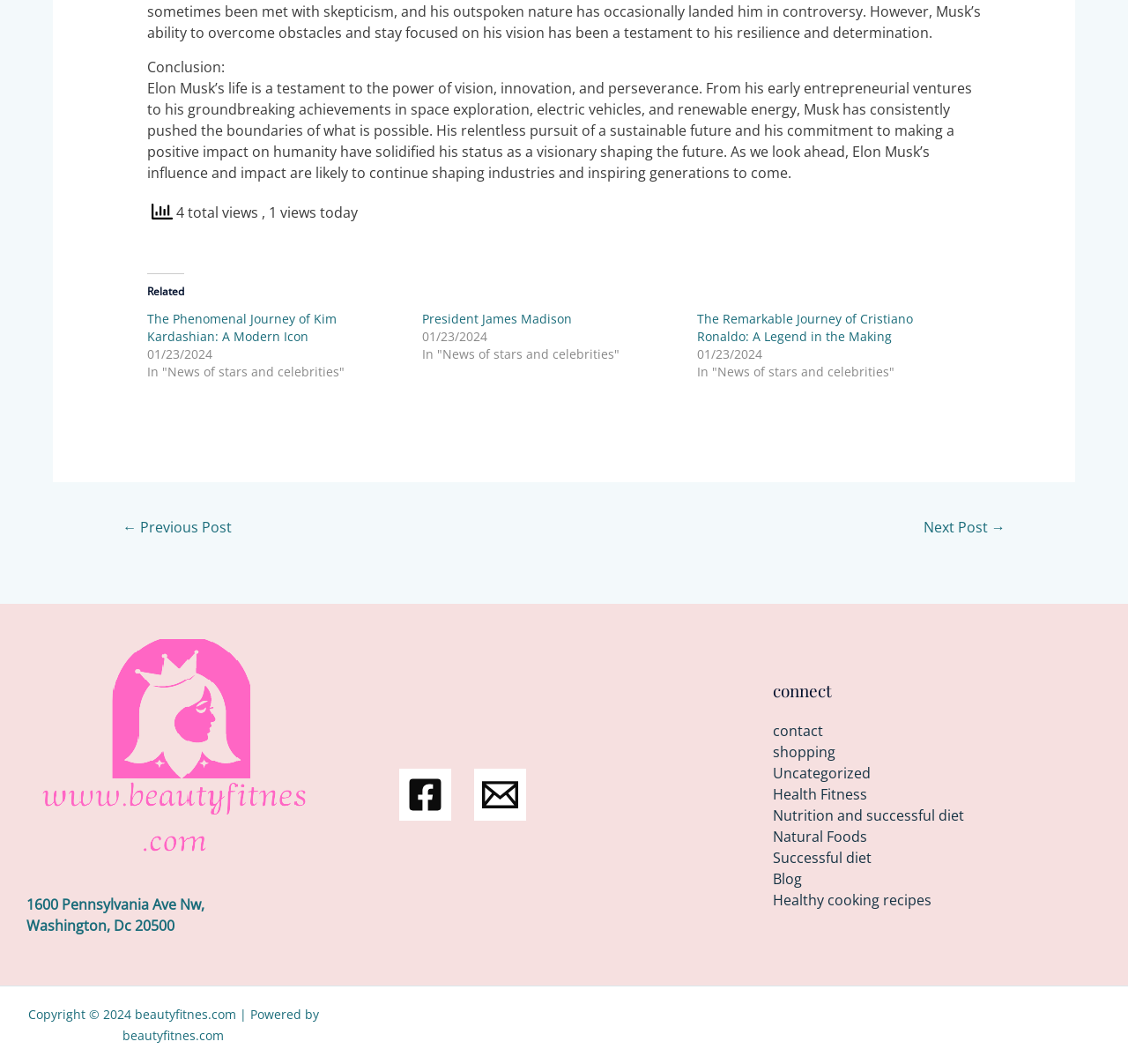Please identify the bounding box coordinates of the clickable element to fulfill the following instruction: "Contact via email". The coordinates should be four float numbers between 0 and 1, i.e., [left, top, right, bottom].

[0.421, 0.722, 0.467, 0.771]